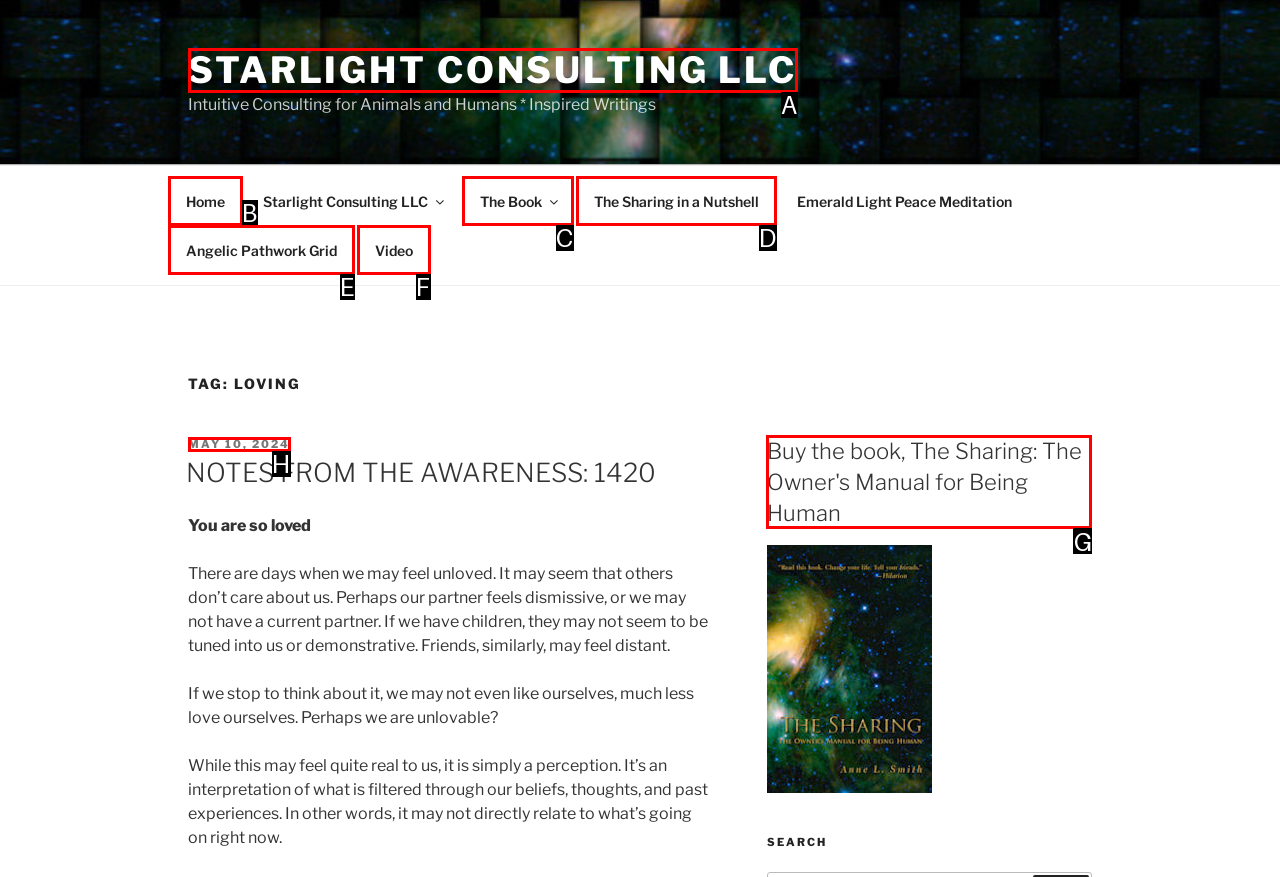Point out which UI element to click to complete this task: Buy the book, The Sharing: The Owner's Manual for Being Human
Answer with the letter corresponding to the right option from the available choices.

G